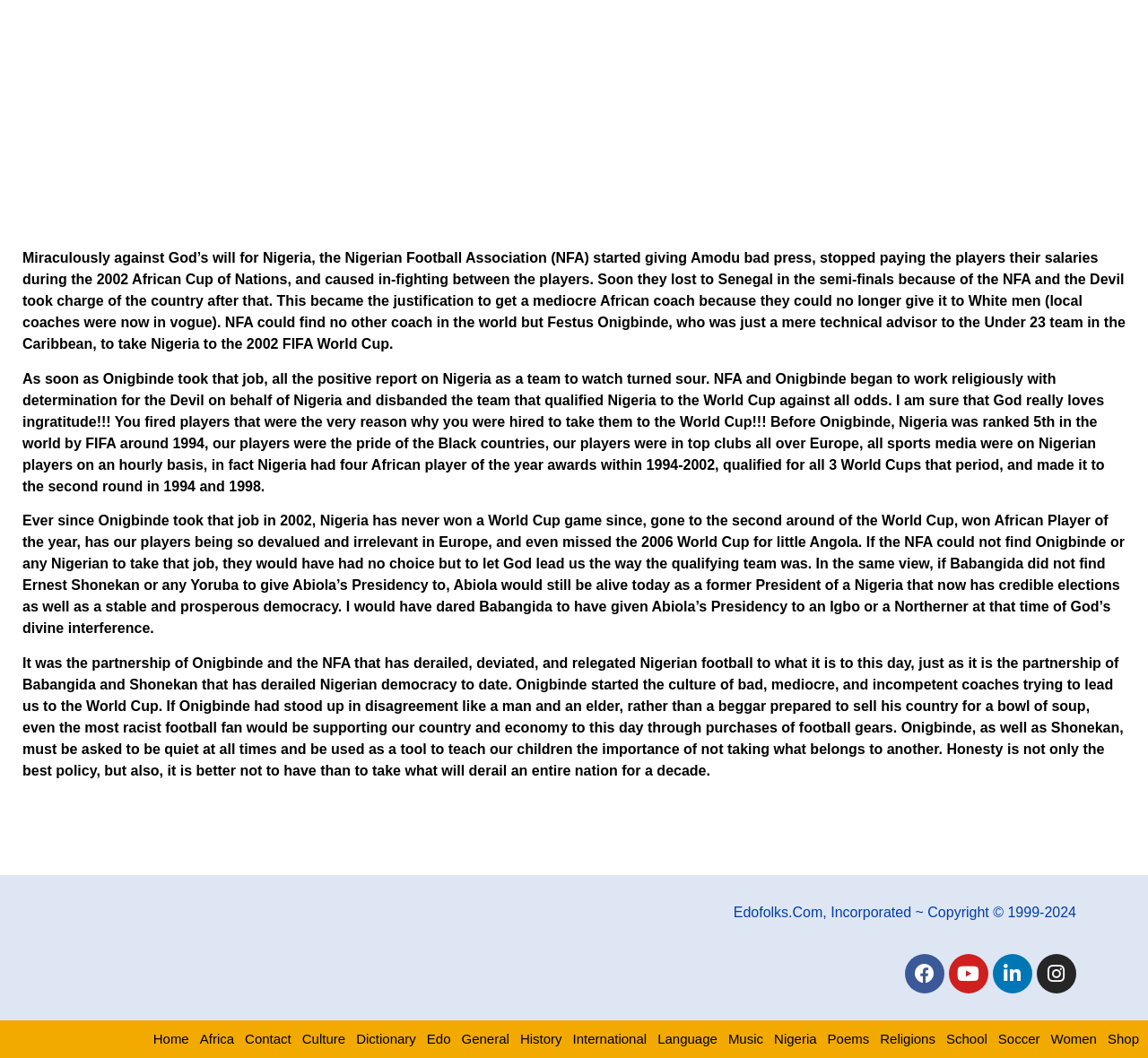Indicate the bounding box coordinates of the element that must be clicked to execute the instruction: "Visit Youtube channel". The coordinates should be given as four float numbers between 0 and 1, i.e., [left, top, right, bottom].

[0.827, 0.902, 0.861, 0.939]